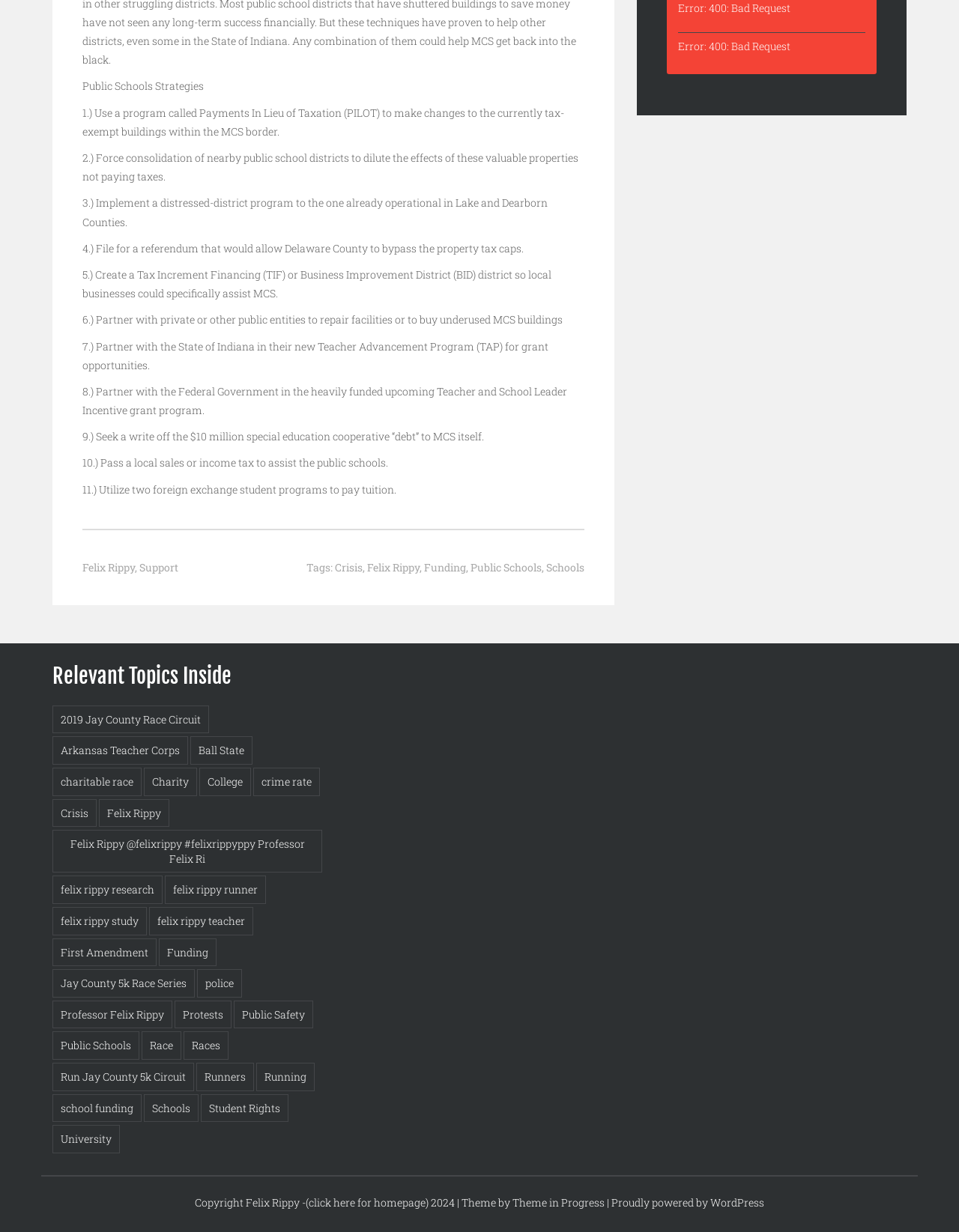Please identify the bounding box coordinates of the area that needs to be clicked to follow this instruction: "Click on the link 'Funding'".

[0.442, 0.455, 0.486, 0.466]